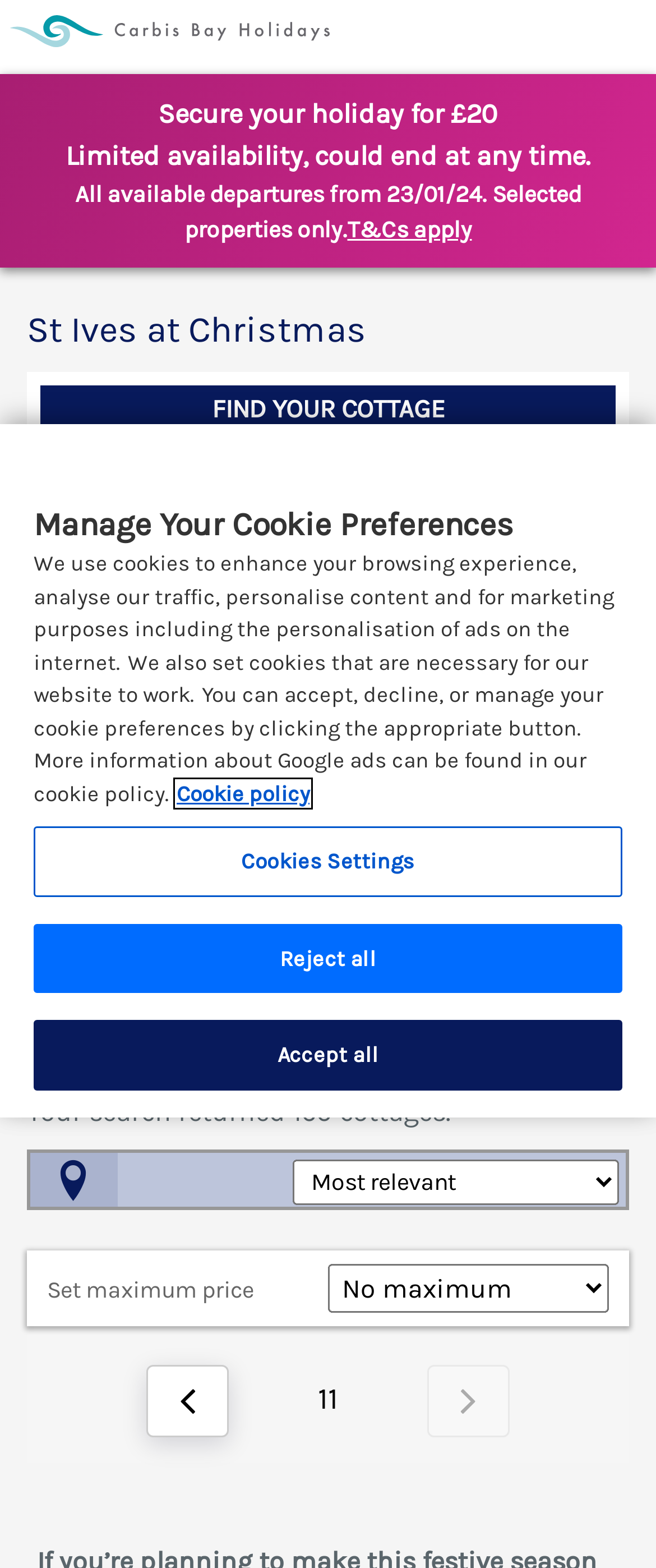Based on what you see in the screenshot, provide a thorough answer to this question: What is the purpose of the table?

The table on the webpage appears to be a calendar, where users can select a date for their holiday. The table has columns for each day of the week and rows for each week of the month.